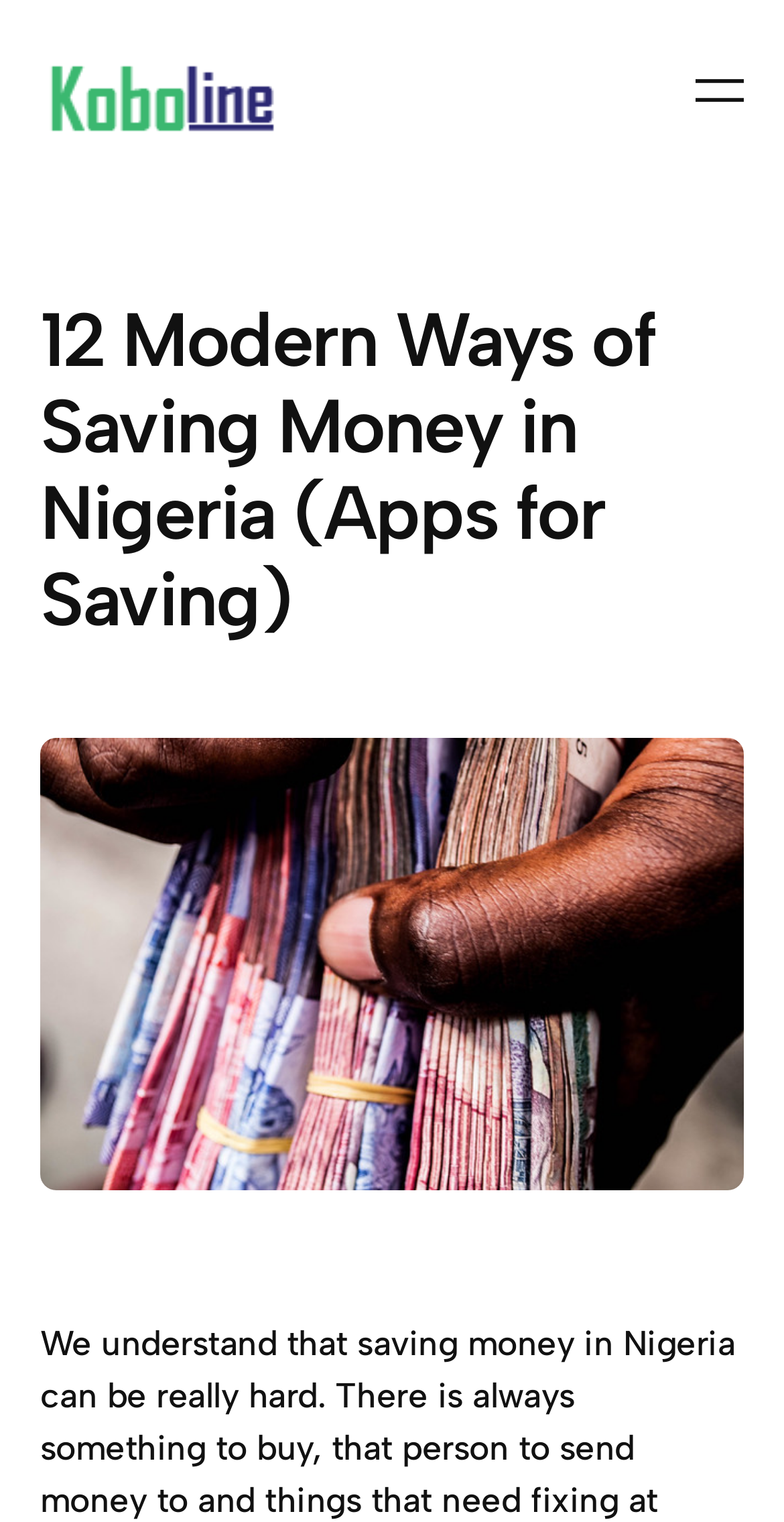What is the main topic of this webpage?
Refer to the image and offer an in-depth and detailed answer to the question.

Based on the webpage's content, including the heading '12 Modern Ways of Saving Money in Nigeria (Apps for Saving)' and the image with the caption 'saving money in Nigeria', it is clear that the main topic of this webpage is about saving money in Nigeria.